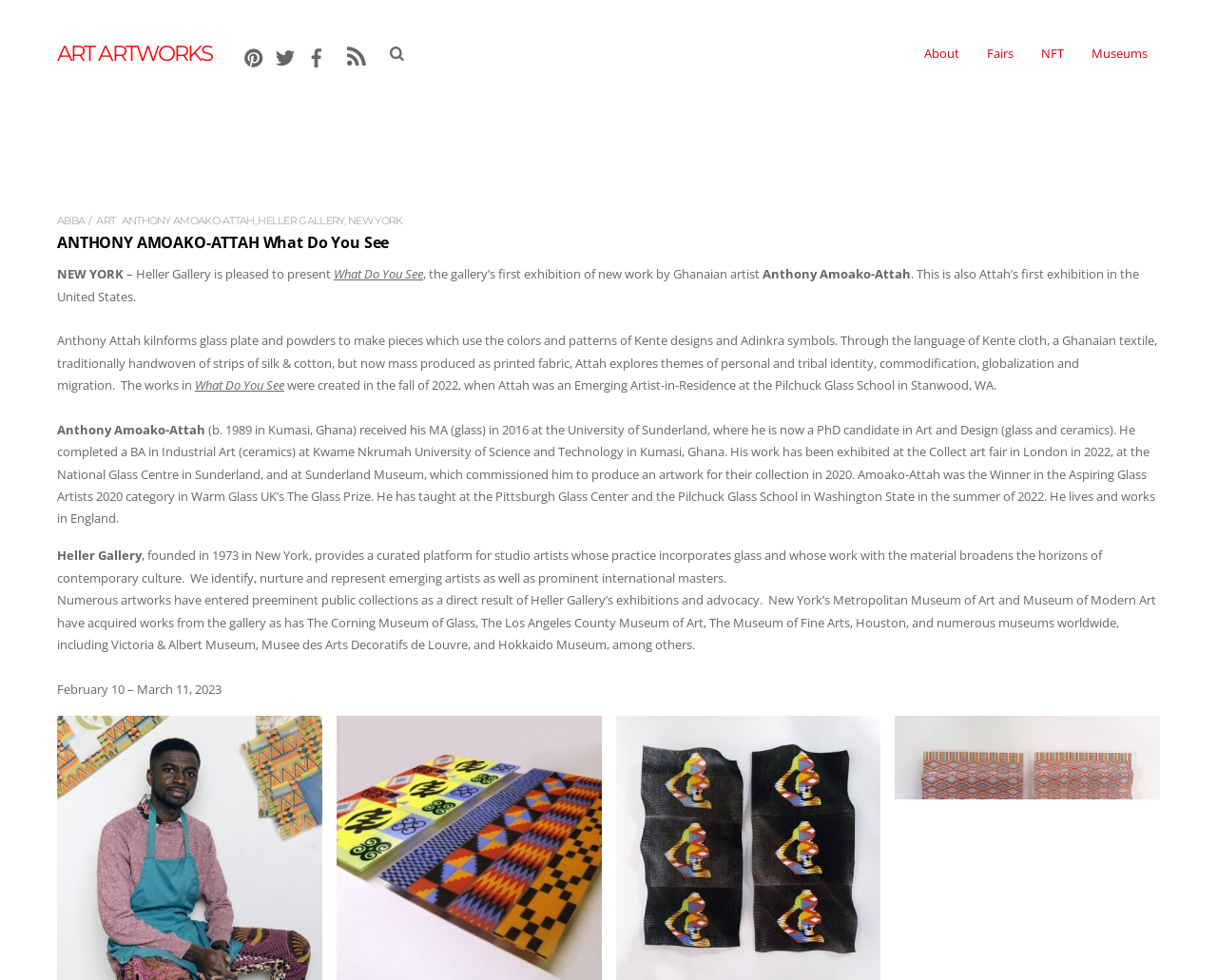With reference to the image, please provide a detailed answer to the following question: What is the medium used by the artist in his work?

I found the answer by reading the text on the webpage, specifically the sentence 'Anthony Attah kilnforms glass plate and powders to make pieces which use the colors and patterns of Kente designs and Adinkra symbols.'